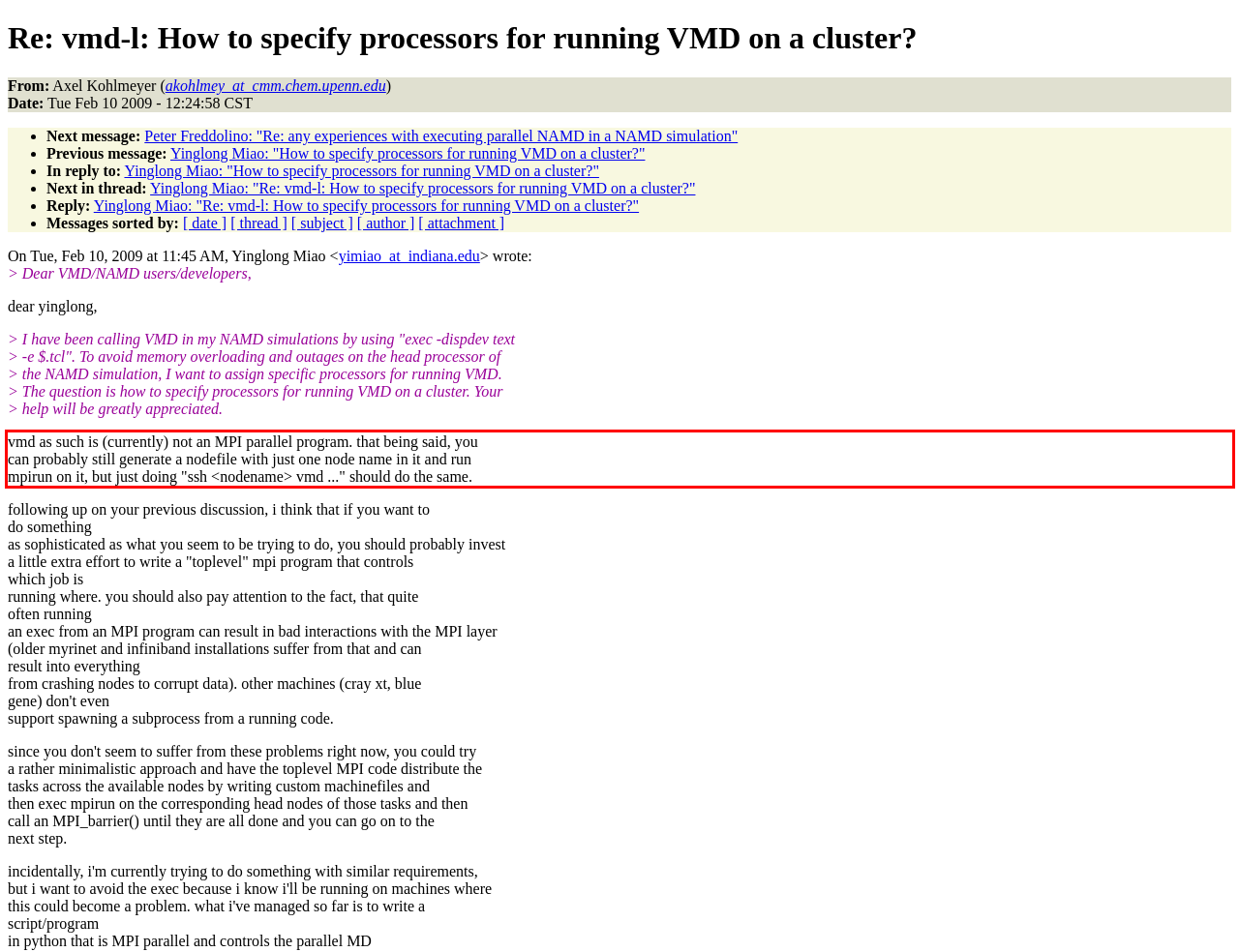Please perform OCR on the text within the red rectangle in the webpage screenshot and return the text content.

vmd as such is (currently) not an MPI parallel program. that being said, you can probably still generate a nodefile with just one node name in it and run mpirun on it, but just doing "ssh <nodename> vmd ..." should do the same.